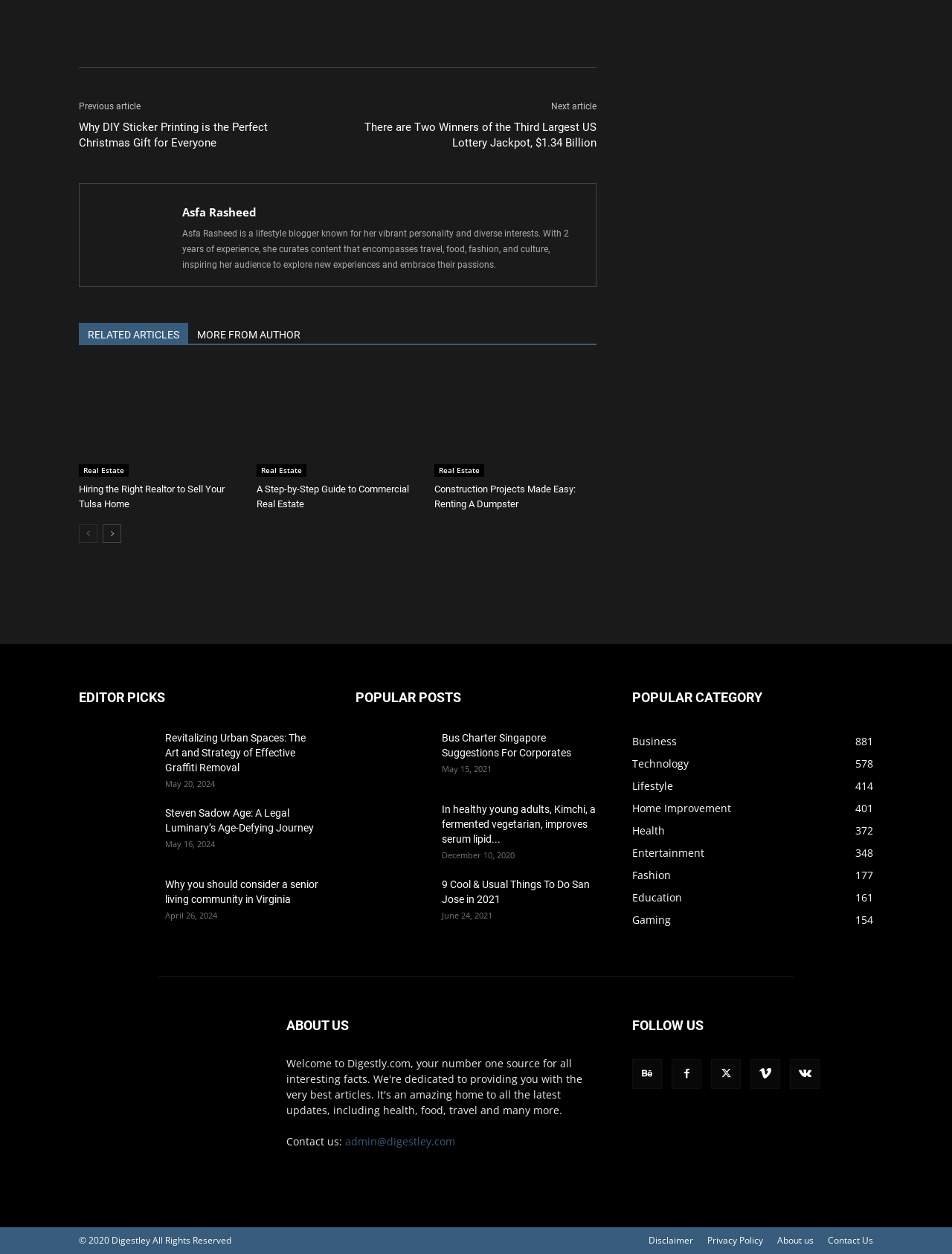What is the title of the article above the 'RELATED ARTICLES MORE FROM AUTHOR' section
Give a detailed response to the question by analyzing the screenshot.

This question can be answered by looking at the article link above the 'RELATED ARTICLES MORE FROM AUTHOR' section. The article title is 'Why DIY Sticker Printing is the Perfect Christmas Gift for Everyone'.